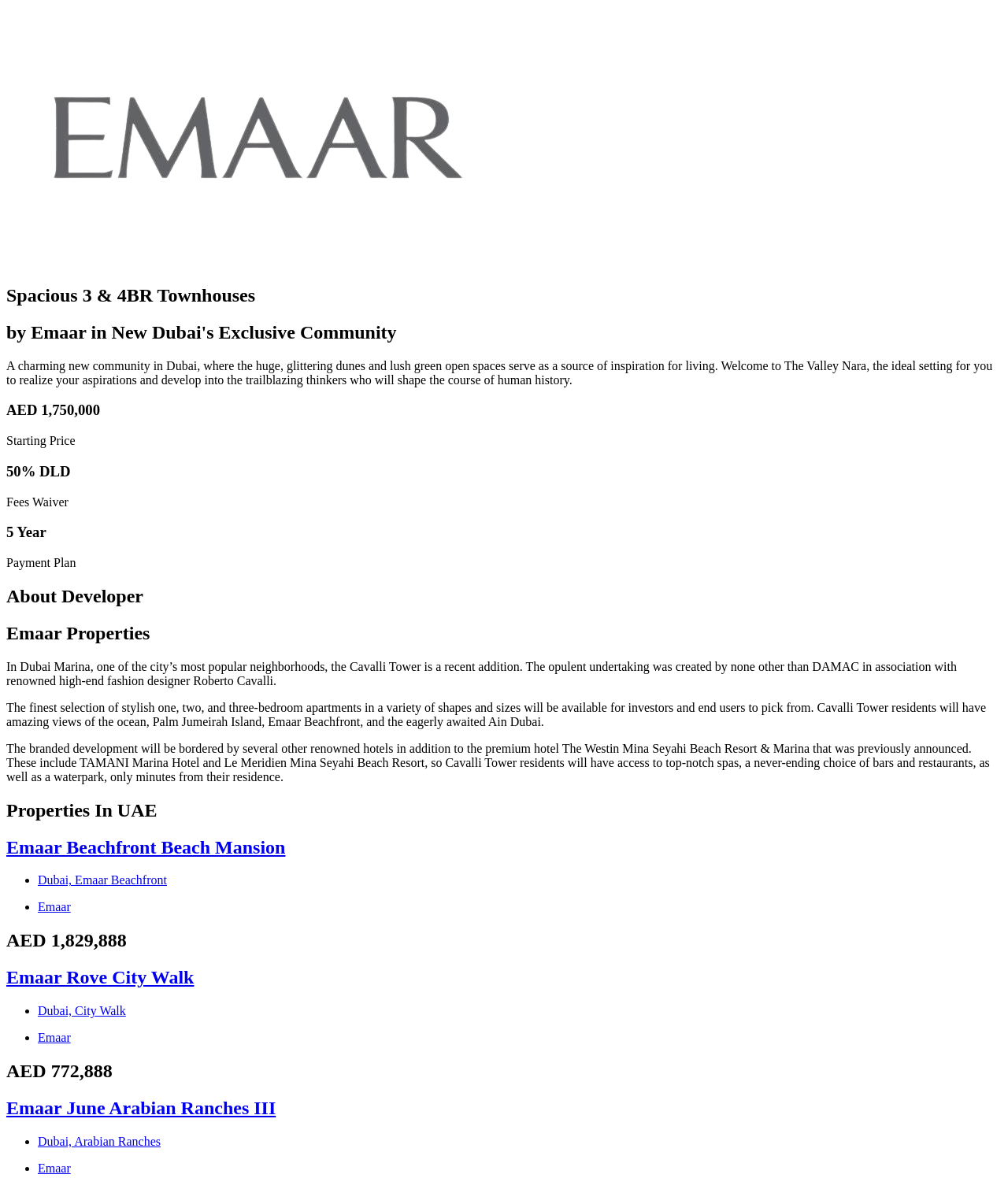What is the location of Emaar Rove City Walk?
Look at the image and construct a detailed response to the question.

The location of Emaar Rove City Walk is mentioned as 'Dubai, City Walk' which is listed below the property name and price.